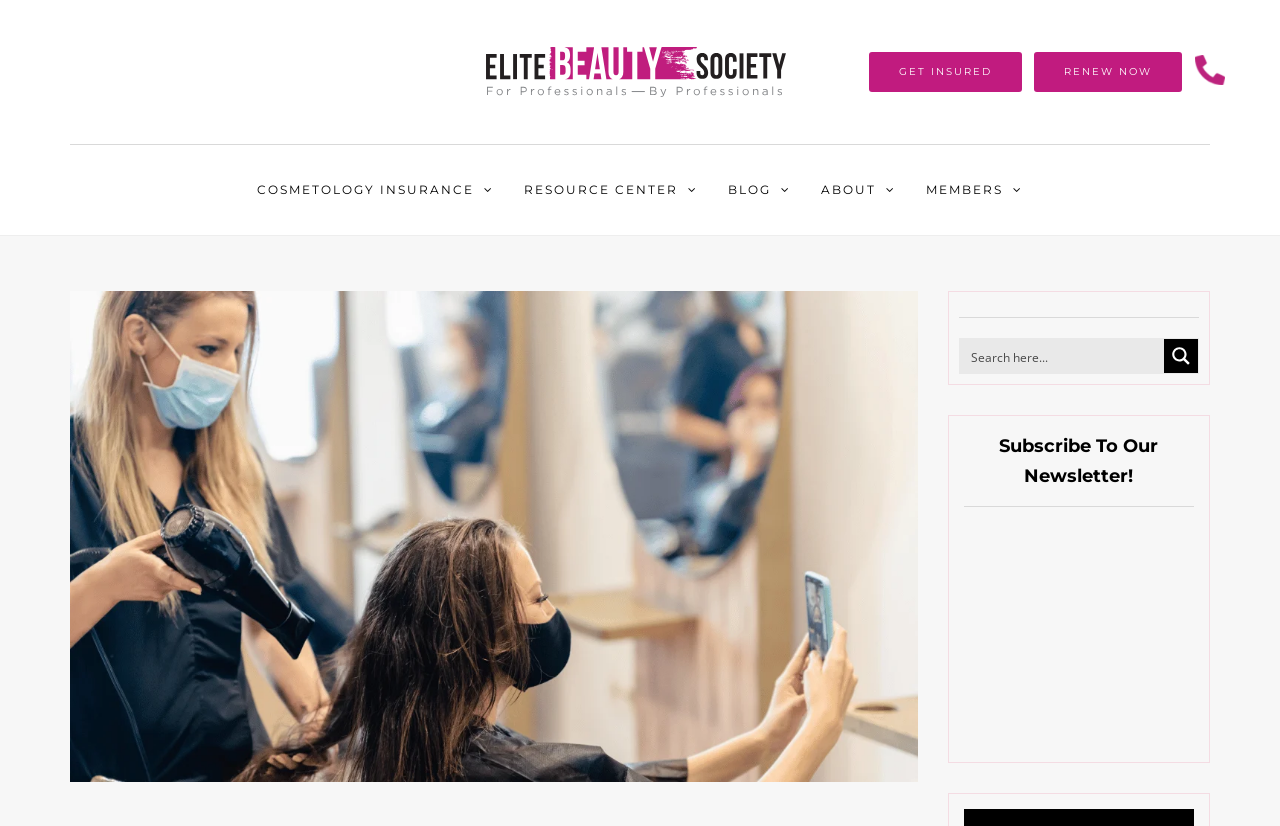Locate the bounding box coordinates of the area where you should click to accomplish the instruction: "Get insured".

[0.679, 0.063, 0.798, 0.111]